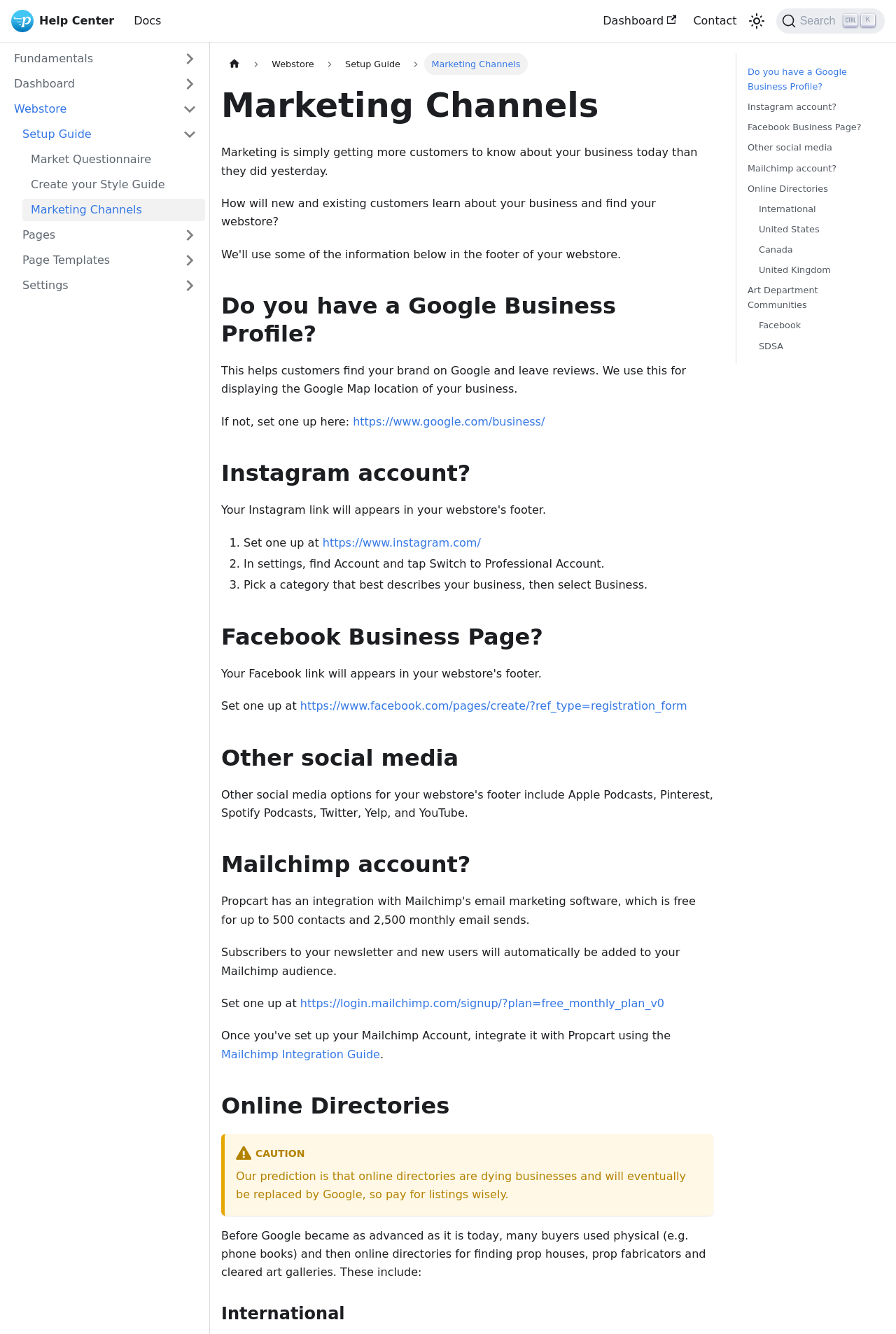How many social media platforms are mentioned?
Using the image as a reference, give an elaborate response to the question.

The webpage mentions four social media platforms: Instagram, Facebook, Google Business Profile, and Other social media. These are mentioned as separate headings with links to set up or direct links to the respective platforms.